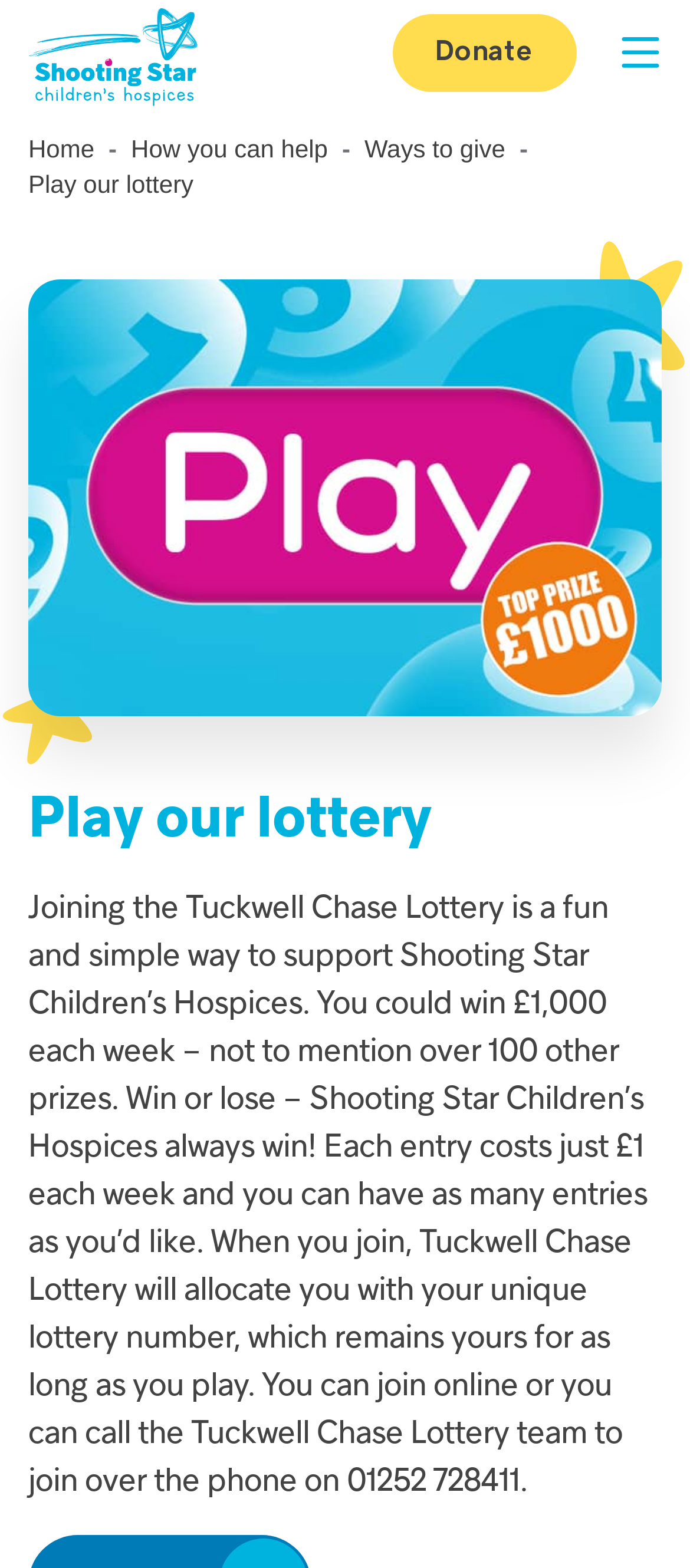Carefully observe the image and respond to the question with a detailed answer:
How can you join the lottery?

The ways to join the lottery are mentioned in the paragraph below the heading 'Play our lottery', which states 'You can join online or you can call the Tuckwell Chase Lottery team to join over the phone on 01252 728411'.